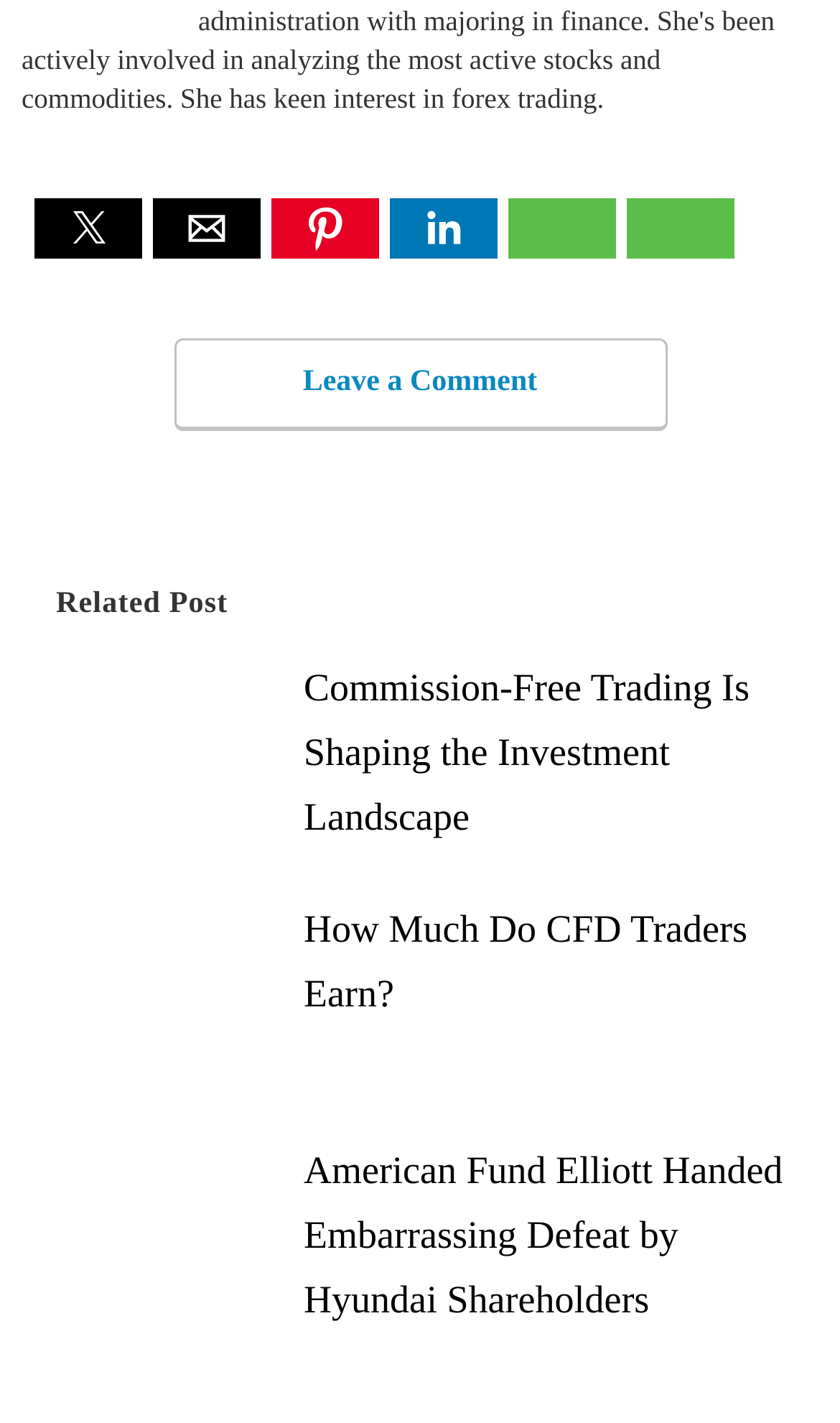Using the element description provided, determine the bounding box coordinates in the format (top-left x, top-left y, bottom-right x, bottom-right y). Ensure that all values are floating point numbers between 0 and 1. Element description: Leave a Comment

[0.206, 0.238, 0.794, 0.303]